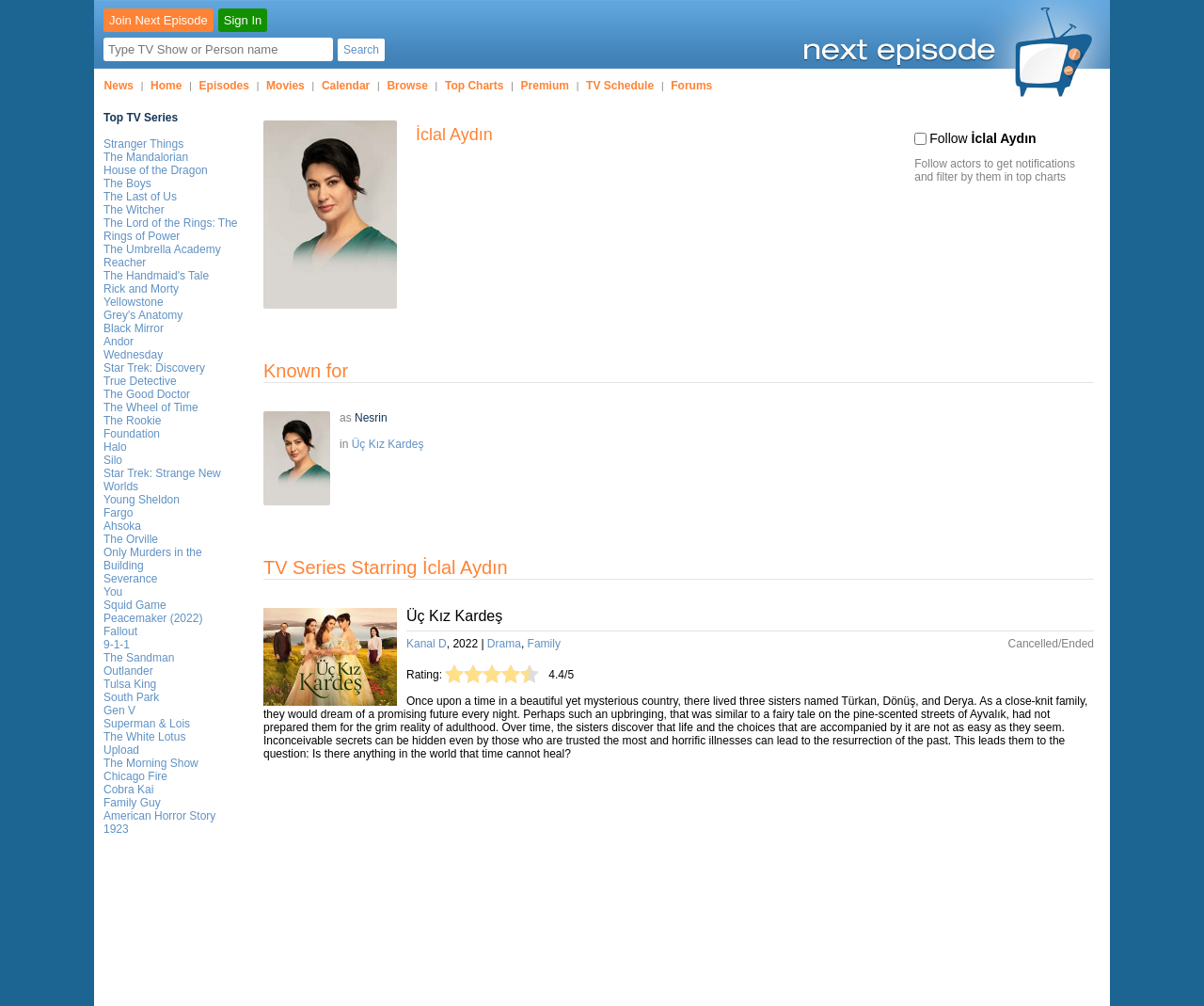Please study the image and answer the question comprehensively:
Is there a logo on this page?

I looked at the layout table cell with the text 'Logo left part' and 'Logo right part' and found two images, which together form the logo of the website.